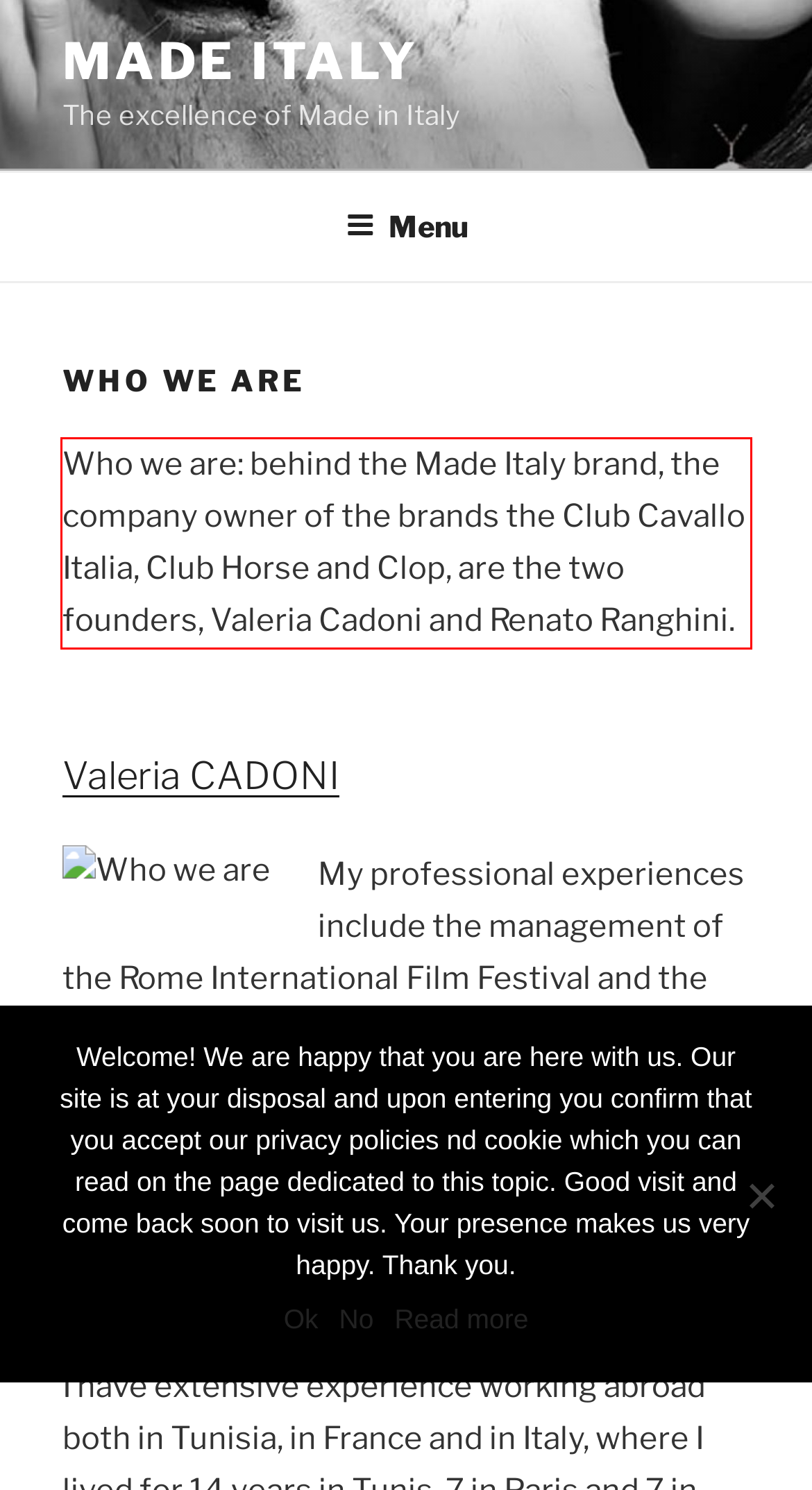Analyze the webpage screenshot and use OCR to recognize the text content in the red bounding box.

Who we are: behind the Made Italy brand, the company owner of the brands the Club Cavallo Italia, Club Horse and Clop, are the two founders, Valeria Cadoni and Renato Ranghini.